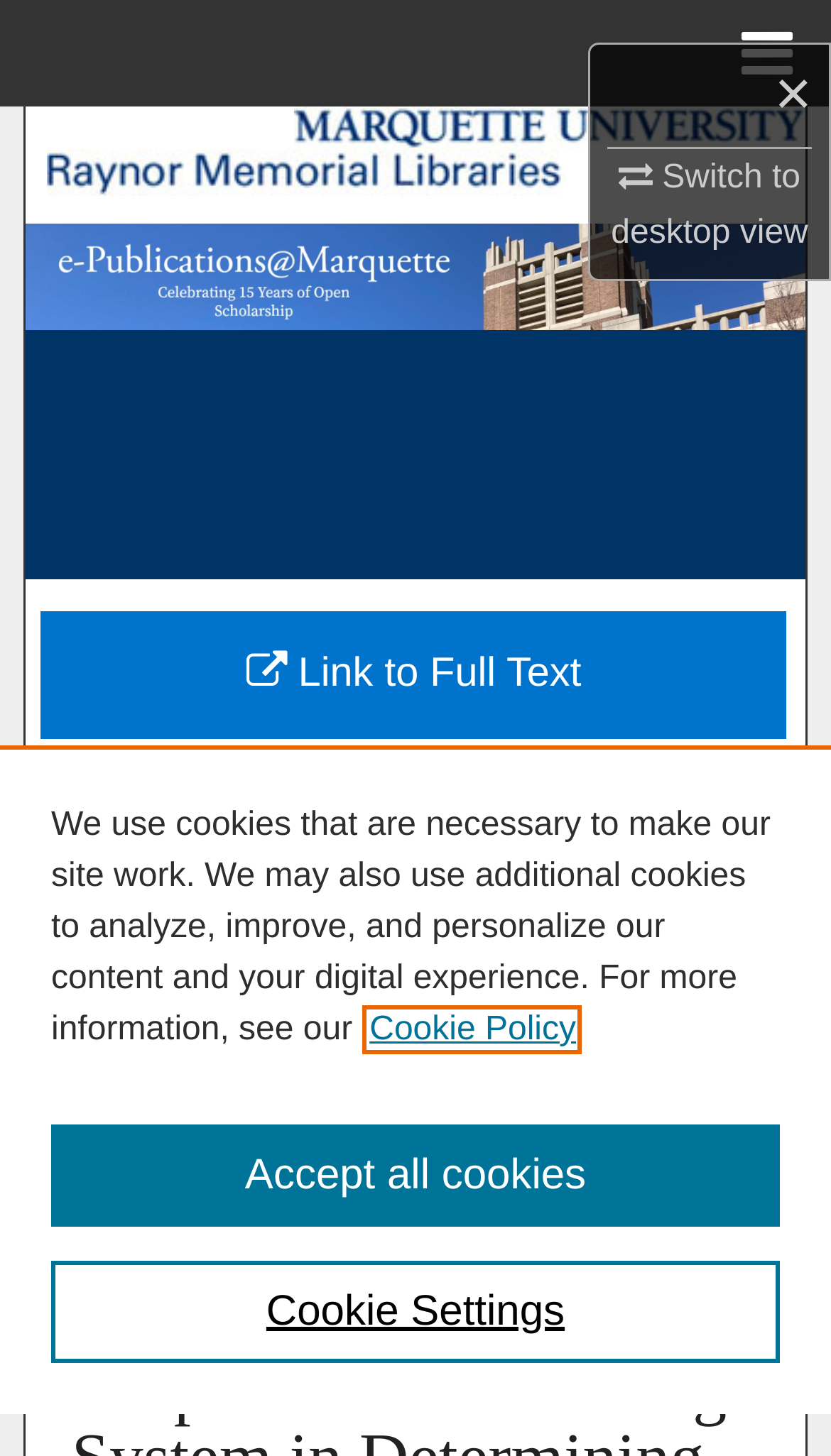Using the description "Browse Collections", locate and provide the bounding box of the UI element.

[0.0, 0.146, 1.0, 0.219]